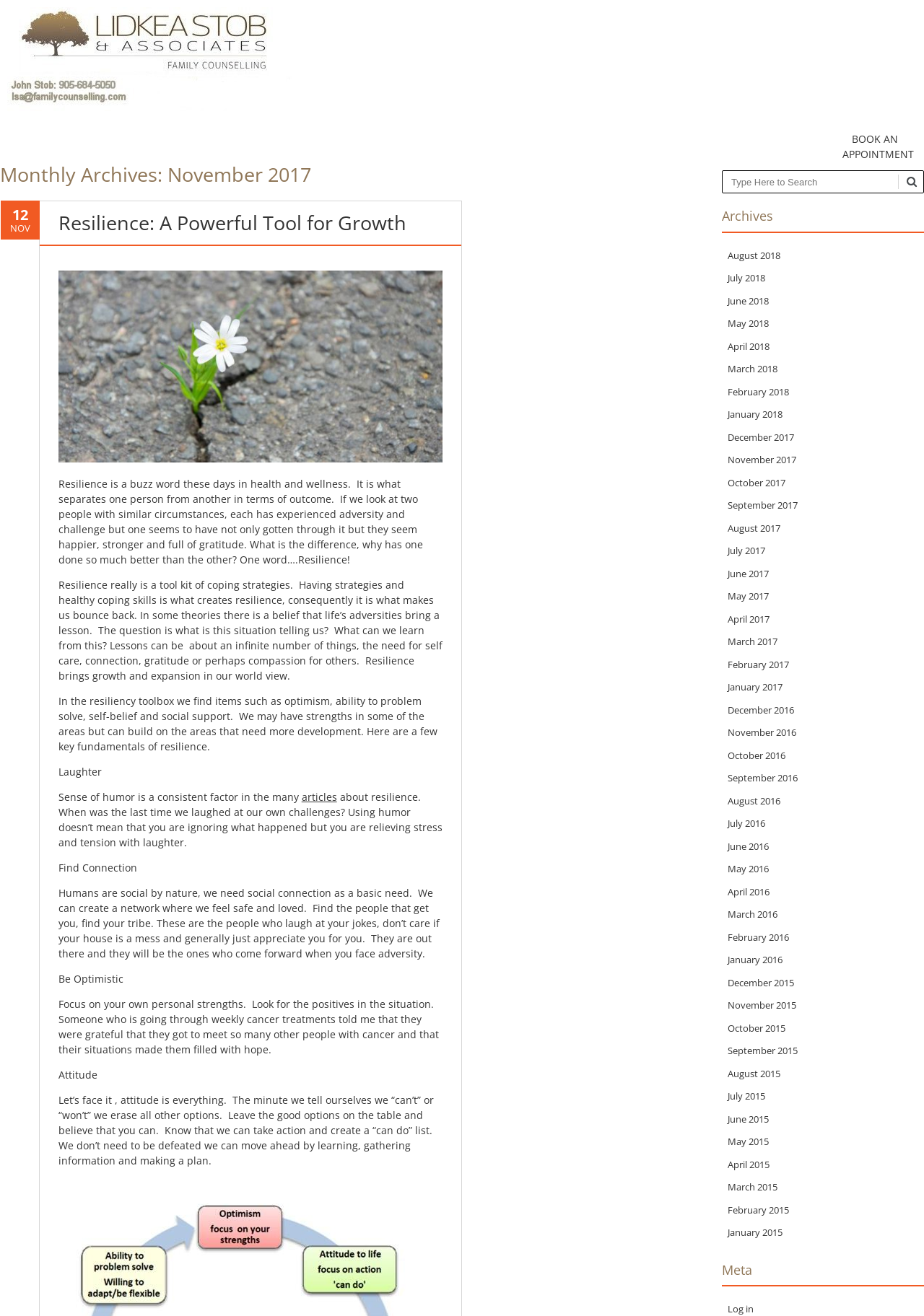Locate the bounding box of the user interface element based on this description: "articles".

[0.326, 0.6, 0.365, 0.611]